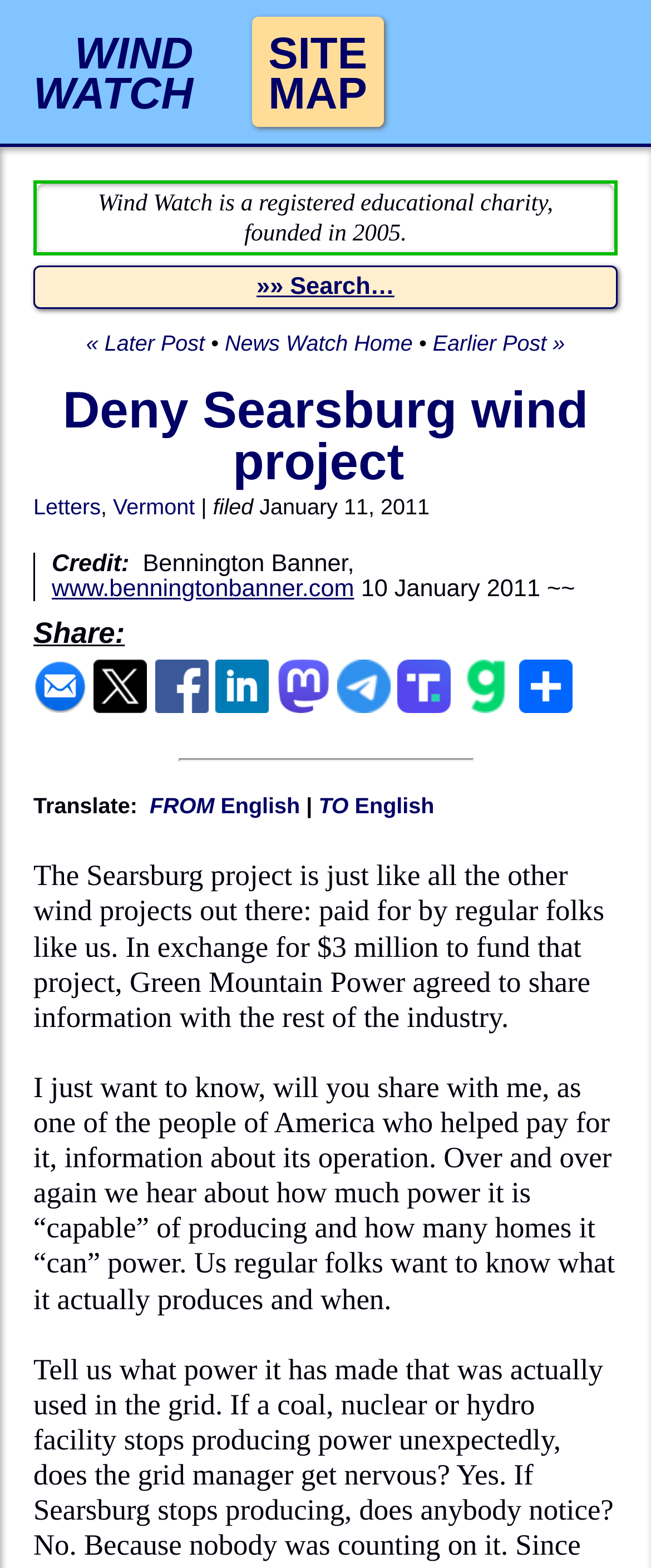Locate the bounding box coordinates of the clickable region to complete the following instruction: "Read the article about Deny Searsburg wind project."

[0.096, 0.243, 0.904, 0.313]